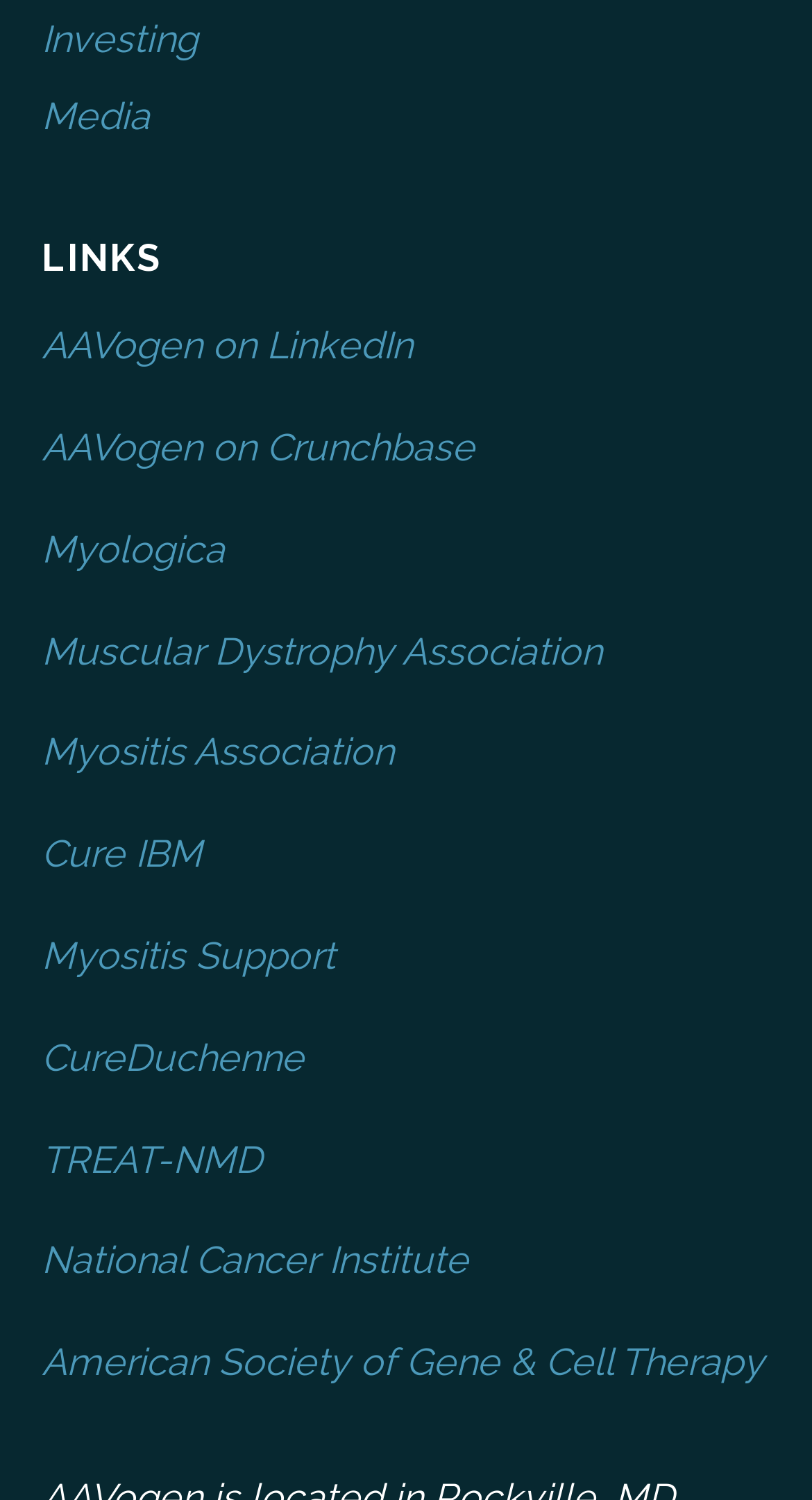For the given element description Myositis Association, determine the bounding box coordinates of the UI element. The coordinates should follow the format (top-left x, top-left y, bottom-right x, bottom-right y) and be within the range of 0 to 1.

[0.051, 0.487, 0.485, 0.516]